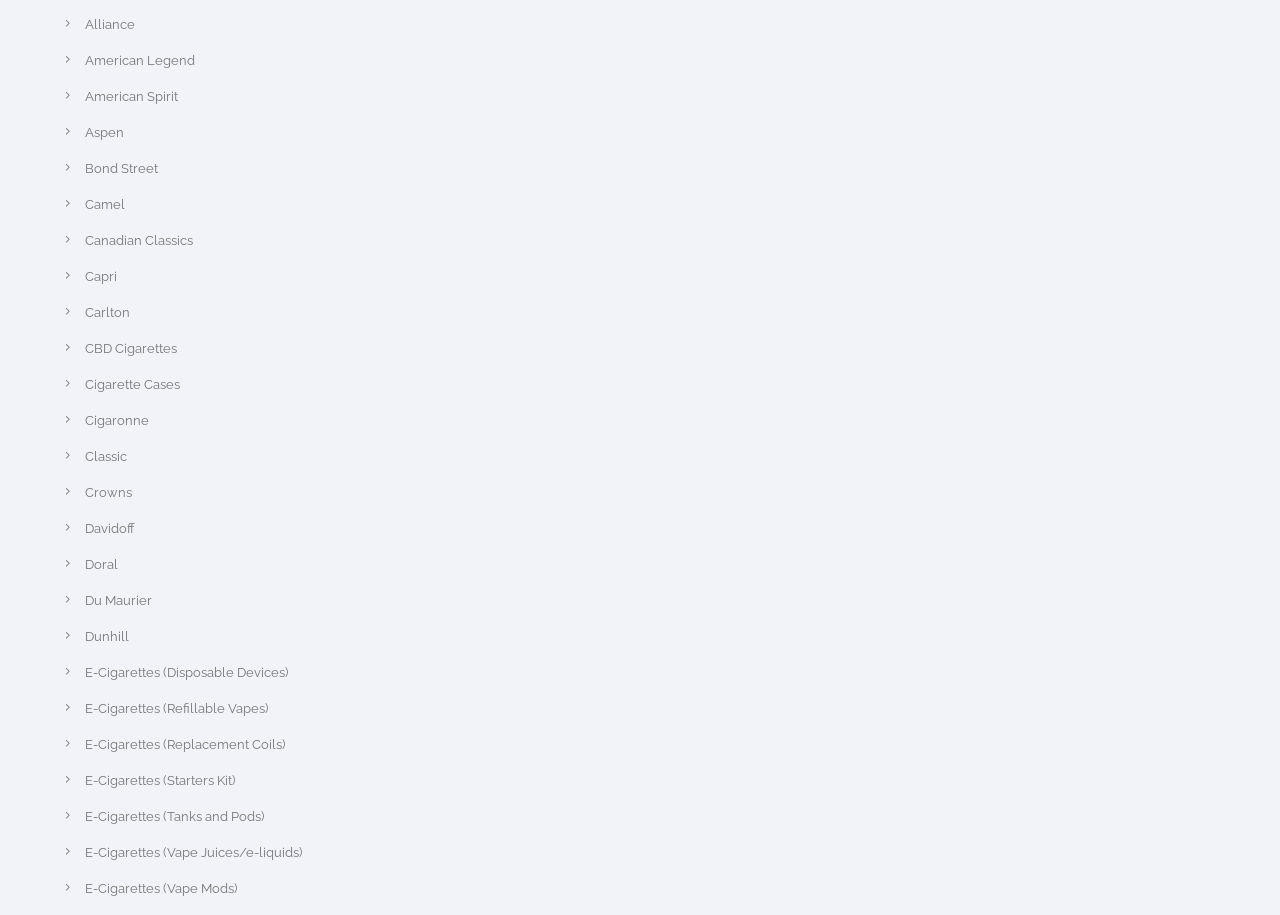What is the last brand listed?
Please elaborate on the answer to the question with detailed information.

The last brand listed is 'Vape Mods' which is a link element located at the bottom of the webpage with a bounding box of [0.066, 0.963, 0.185, 0.979].